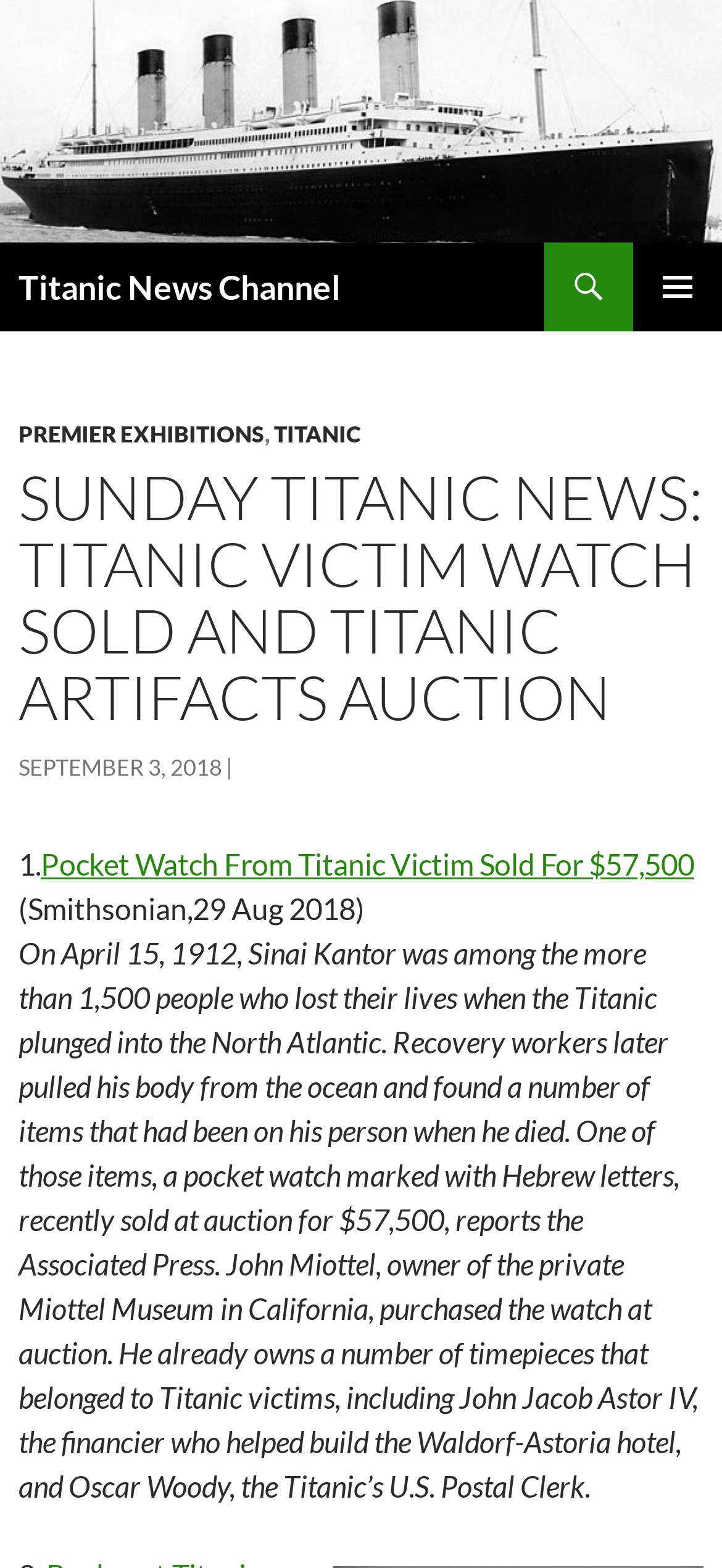What is the name of the museum mentioned in the article?
Look at the screenshot and respond with a single word or phrase.

Miottel Museum